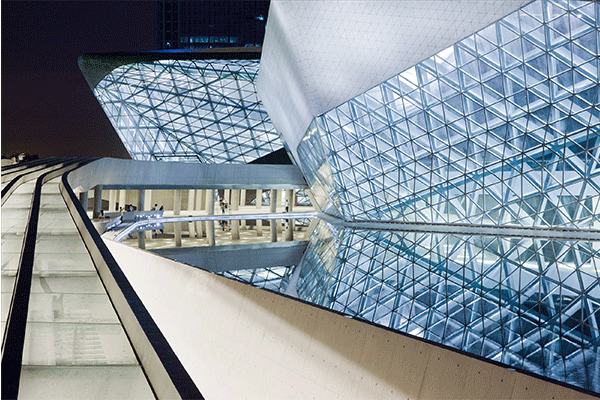What is the shape of the opera house's forms?
Look at the image and respond with a one-word or short phrase answer.

Dynamic geometric